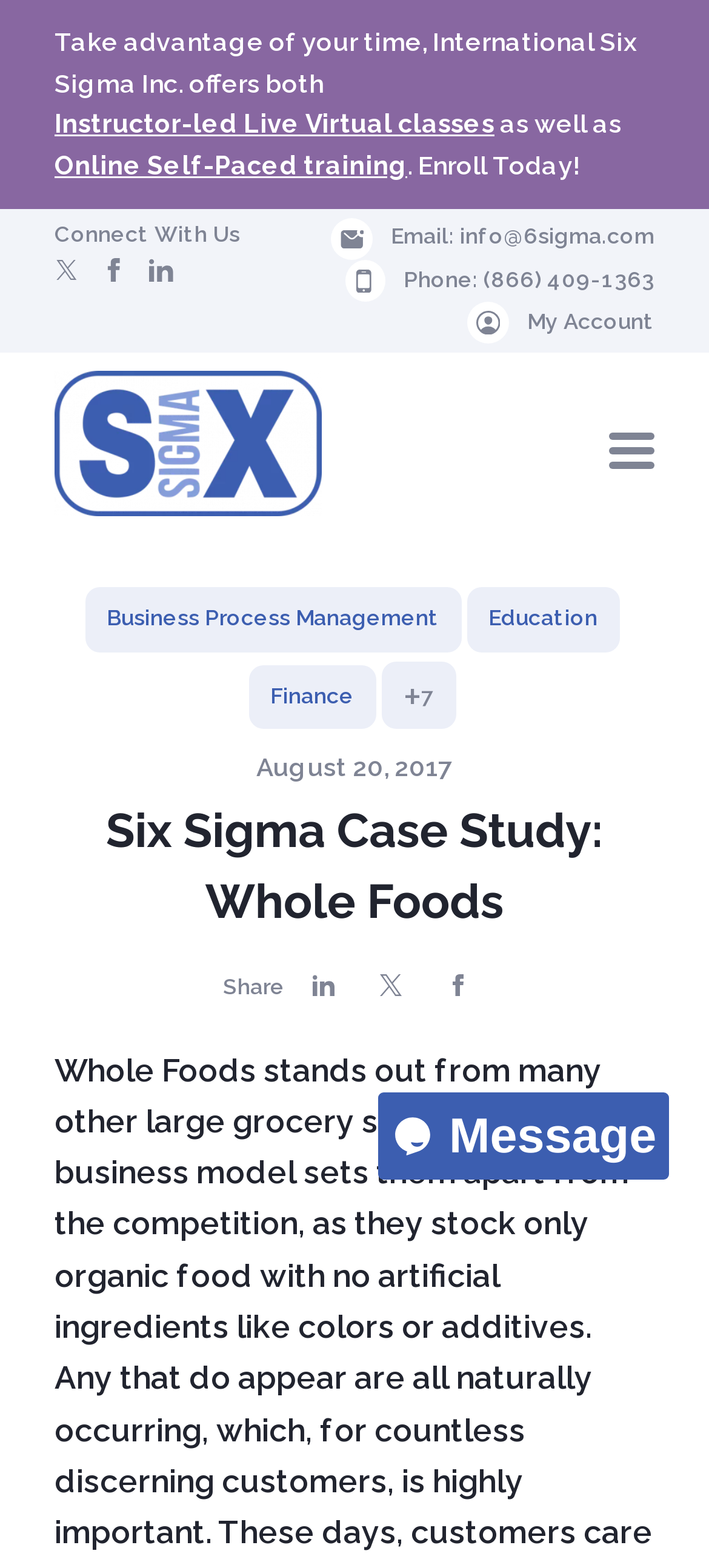What is the date mentioned on the webpage?
Please answer the question as detailed as possible based on the image.

I searched for any dates on the webpage and found August 20, 2017, which is likely the date of a news article or a blog post.